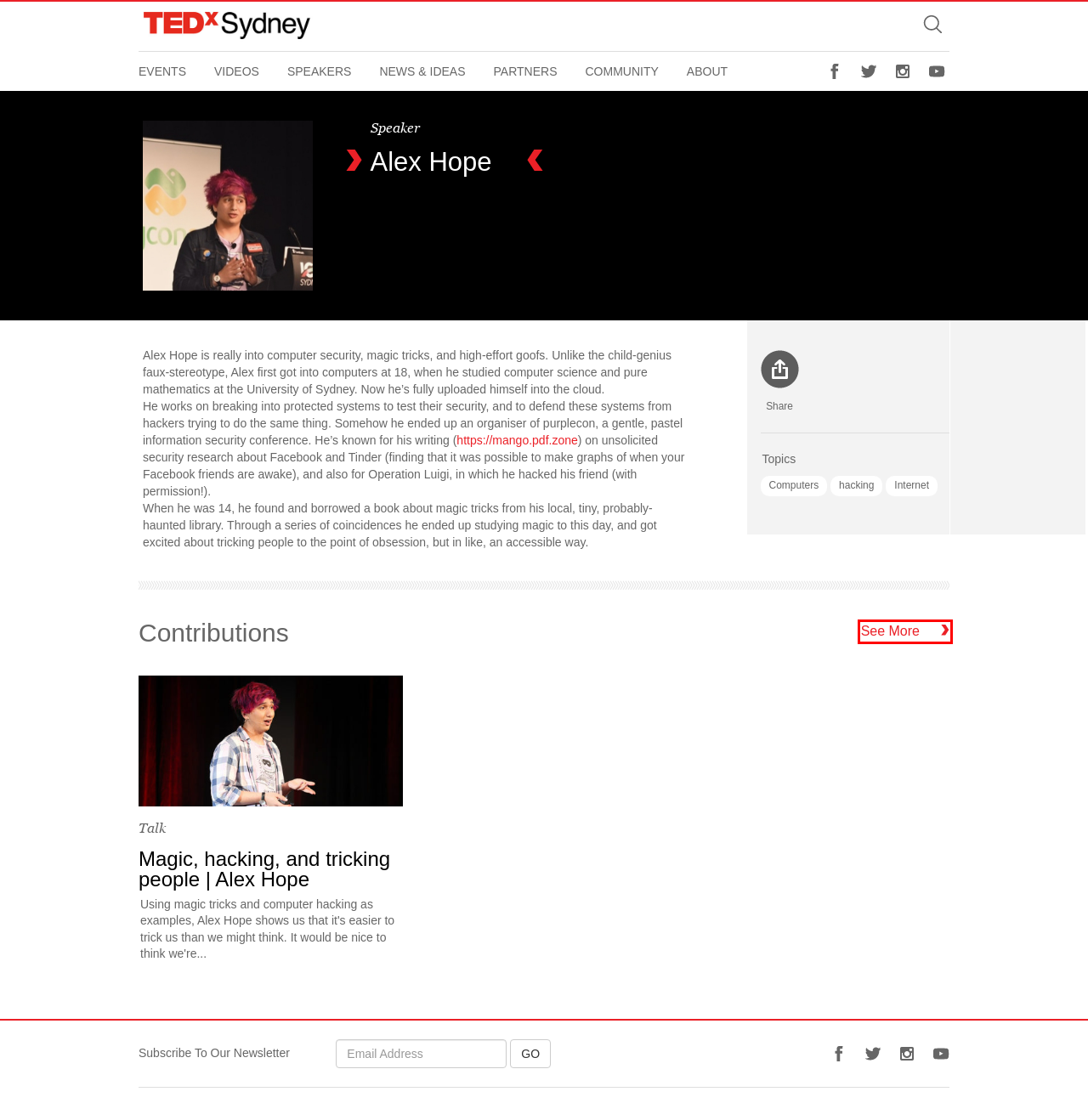You have a screenshot showing a webpage with a red bounding box highlighting an element. Choose the webpage description that best fits the new webpage after clicking the highlighted element. The descriptions are:
A. Magic, hacking, and tricking people | Alex Hope - TEDxSydney
B. Join The TEDxSydney Community & Share Ideas | TEDxSydney
C. Contributions - TEDxSydney
D. About TEDxSydney - TED Talks In Sydney | TEDxSydney
E. Partner With TEDxSydney - TEDxSydney
F. TEDxSydney Speakers & Performers
G. Search The TEDx Website - TED Talks | TEDxSydney
H. the mango zone

C